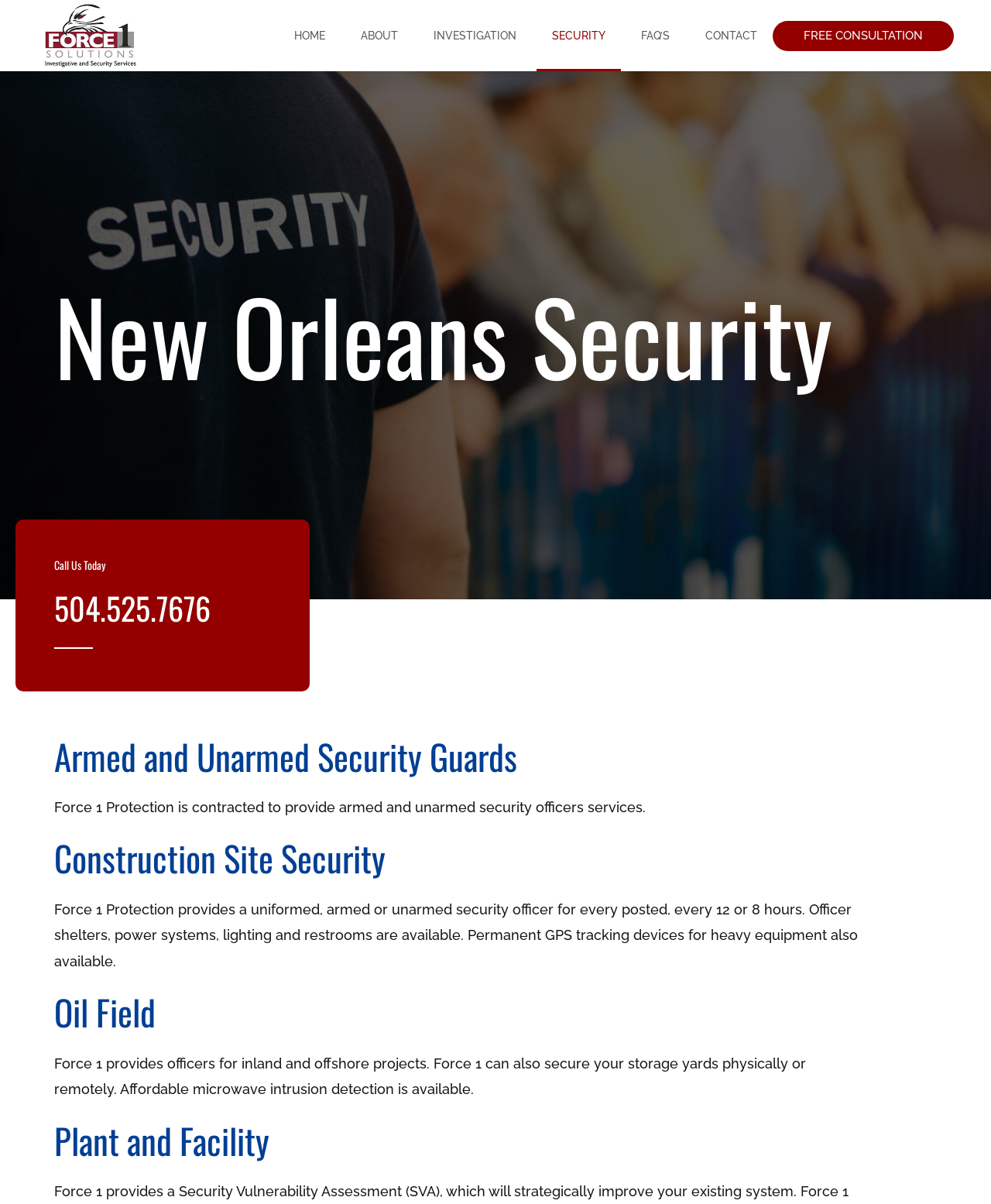Determine the bounding box coordinates of the clickable region to carry out the instruction: "Click the Force-One-logo link".

[0.044, 0.003, 0.138, 0.056]